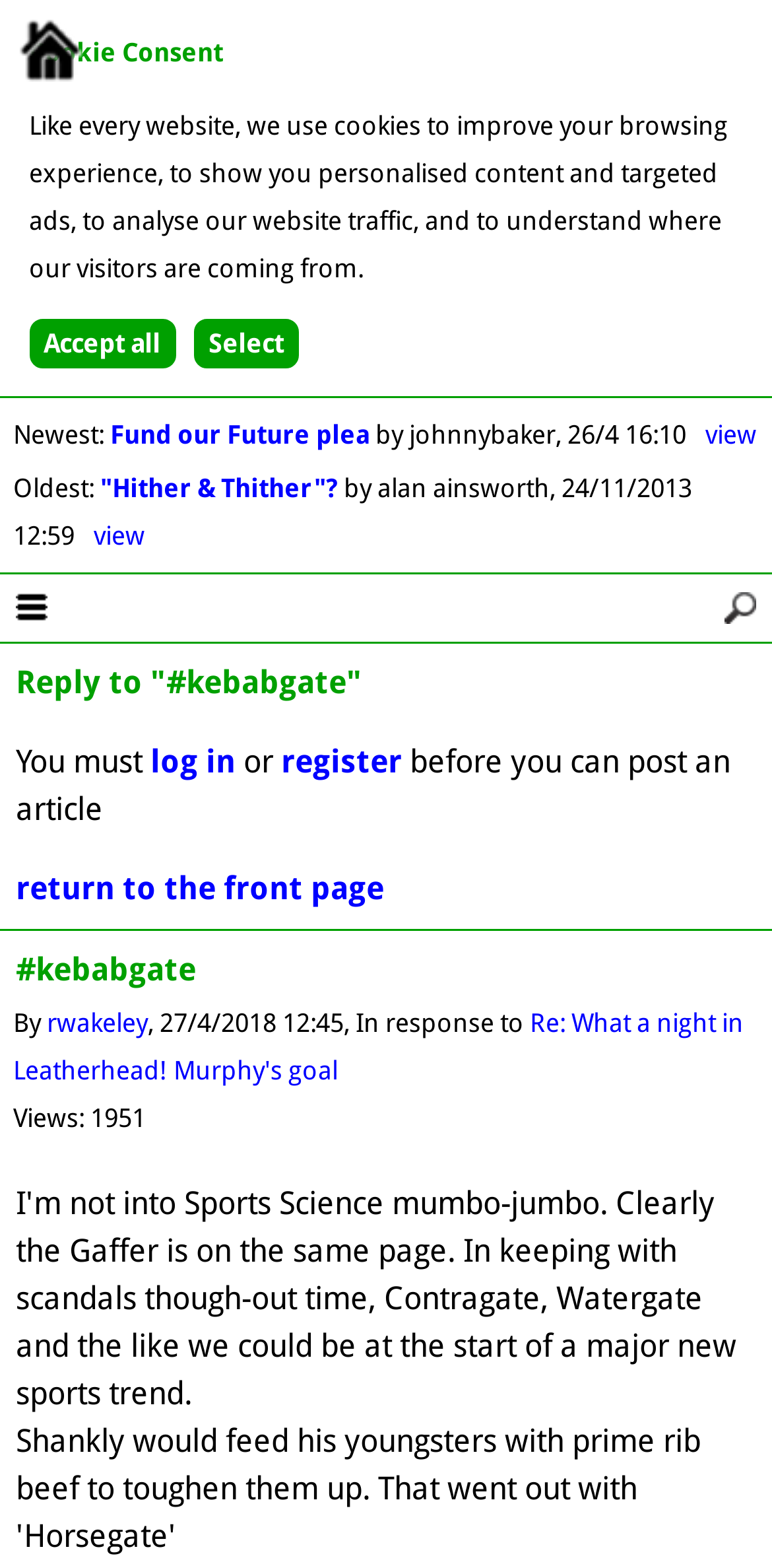Can users post articles without logging in?
Respond to the question with a single word or phrase according to the image.

No